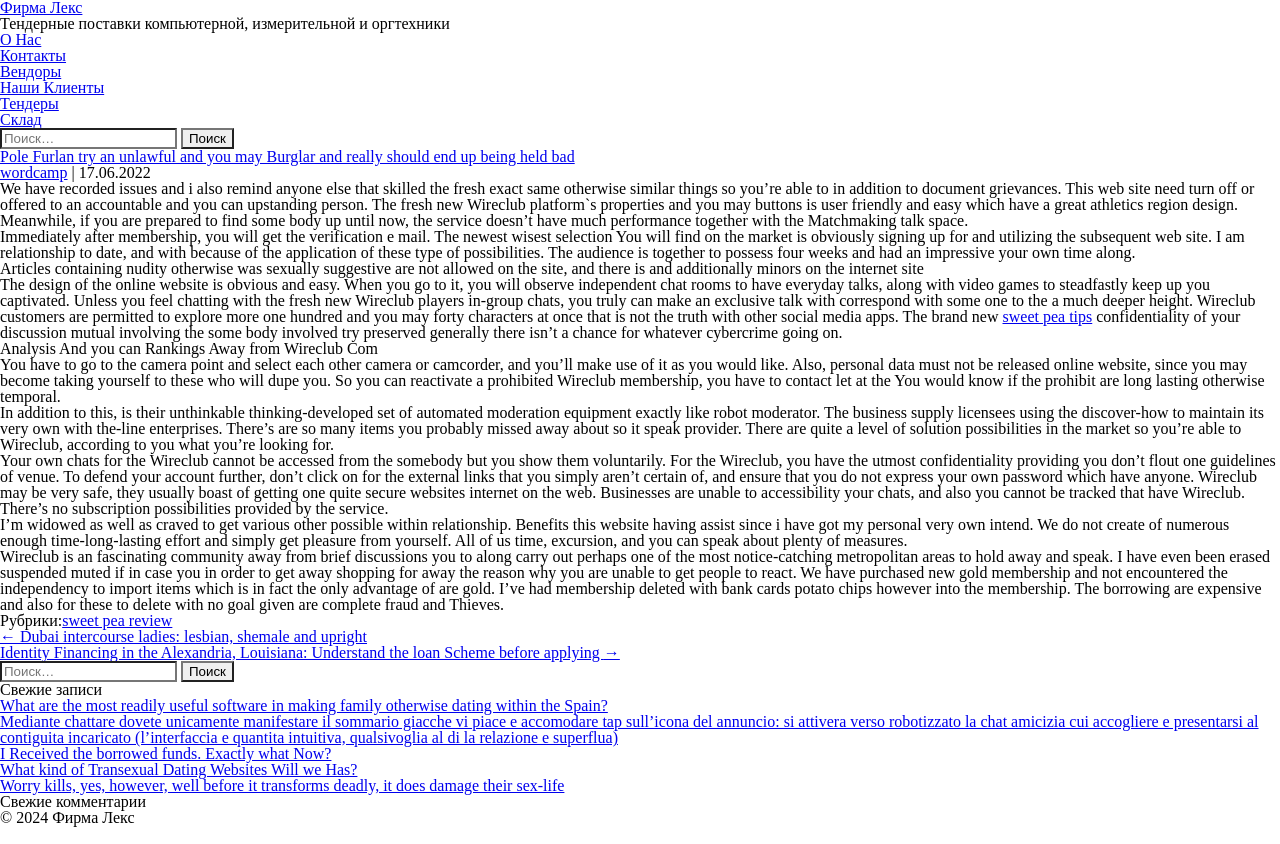Find the bounding box coordinates of the clickable area that will achieve the following instruction: "Search for something".

[0.141, 0.152, 0.183, 0.177]